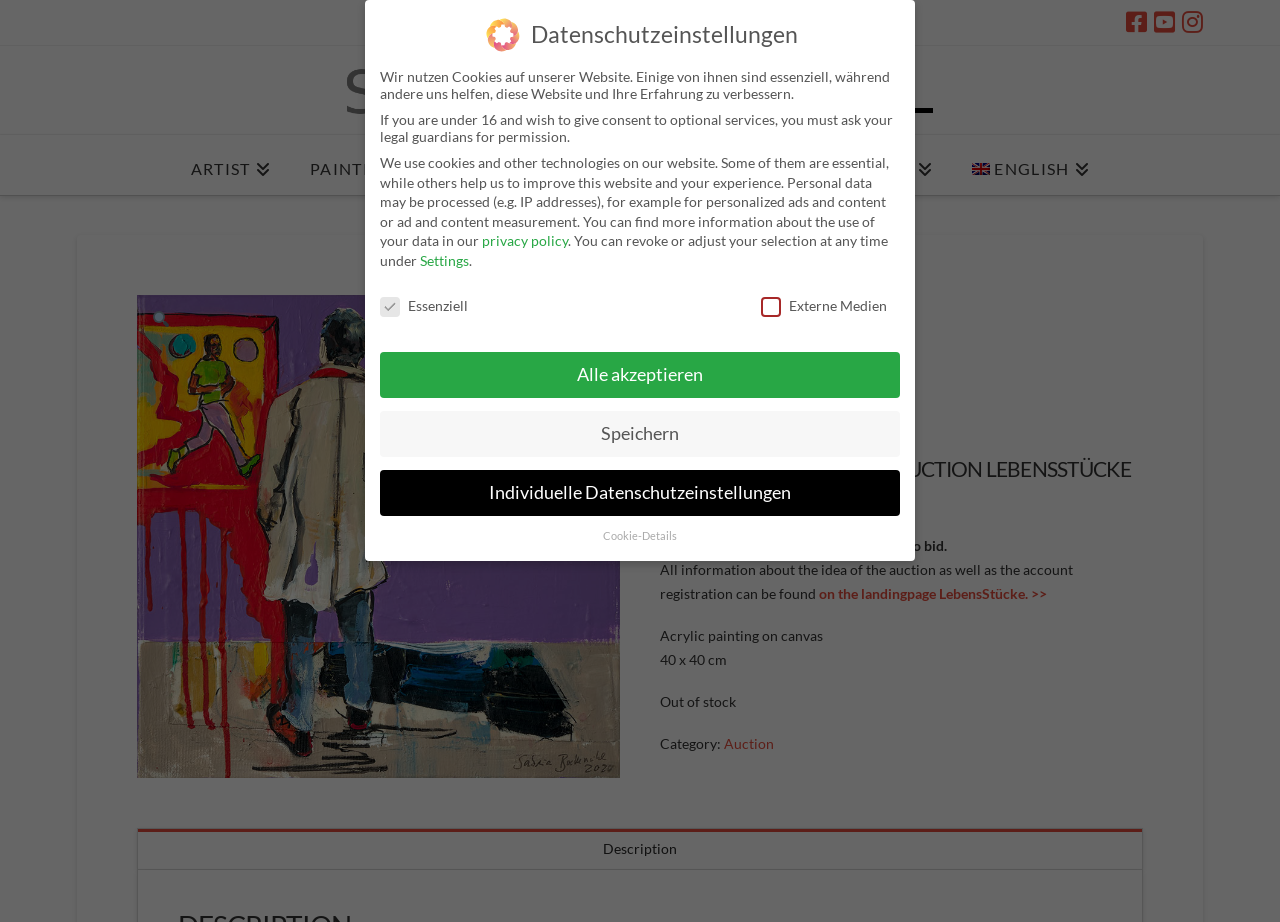Craft a detailed narrative of the webpage's structure and content.

The webpage is about Museumstag, an art auction event, and features Sabina Bockemühl, an artist. At the top right corner, there are social media links to Facebook, YouTube, and Instagram. Below these links, there is a prominent image of Sabina Bockemühl with her name written below it.

The main navigation menu is located below the image, with links to ARTIST, PAINTING ACADEMY, PAINTING, AUCTION, ACQUIRE ART, and ENGLISH. To the right of the navigation menu, there is a search icon with a magnifying glass.

The main content area is divided into sections. The first section displays information about the auction, including the title "MUSEUMSTAG" and a description of the artwork, which is an acrylic painting on canvas measuring 40 x 40 cm. The current bid is €2,500.00, and there is a note about the reduced VAT rate.

Below this section, there is a heading "EXCLUSIVELY IN THE LIVE AUCTION LEBENSSTÜCKE" followed by a reminder to register for a customer account to participate in the auction. There is also a link to the landing page for more information.

The next section displays details about the artwork, including its category, which is an auction item. There is also a note indicating that the item is out of stock.

At the bottom of the page, there is a tab list with a single tab "Description" selected by default. Below the tab list, there is a section about data protection settings, which includes a description of how cookies are used on the website and options to adjust or revoke consent.

There are several buttons and links in this section, including "Alle akzeptieren" (Accept all), "Speichern" (Save), "Individuelle Datenschutzeinstellungen" (Individual data protection settings), and "Cookie-Details" (Cookie details).